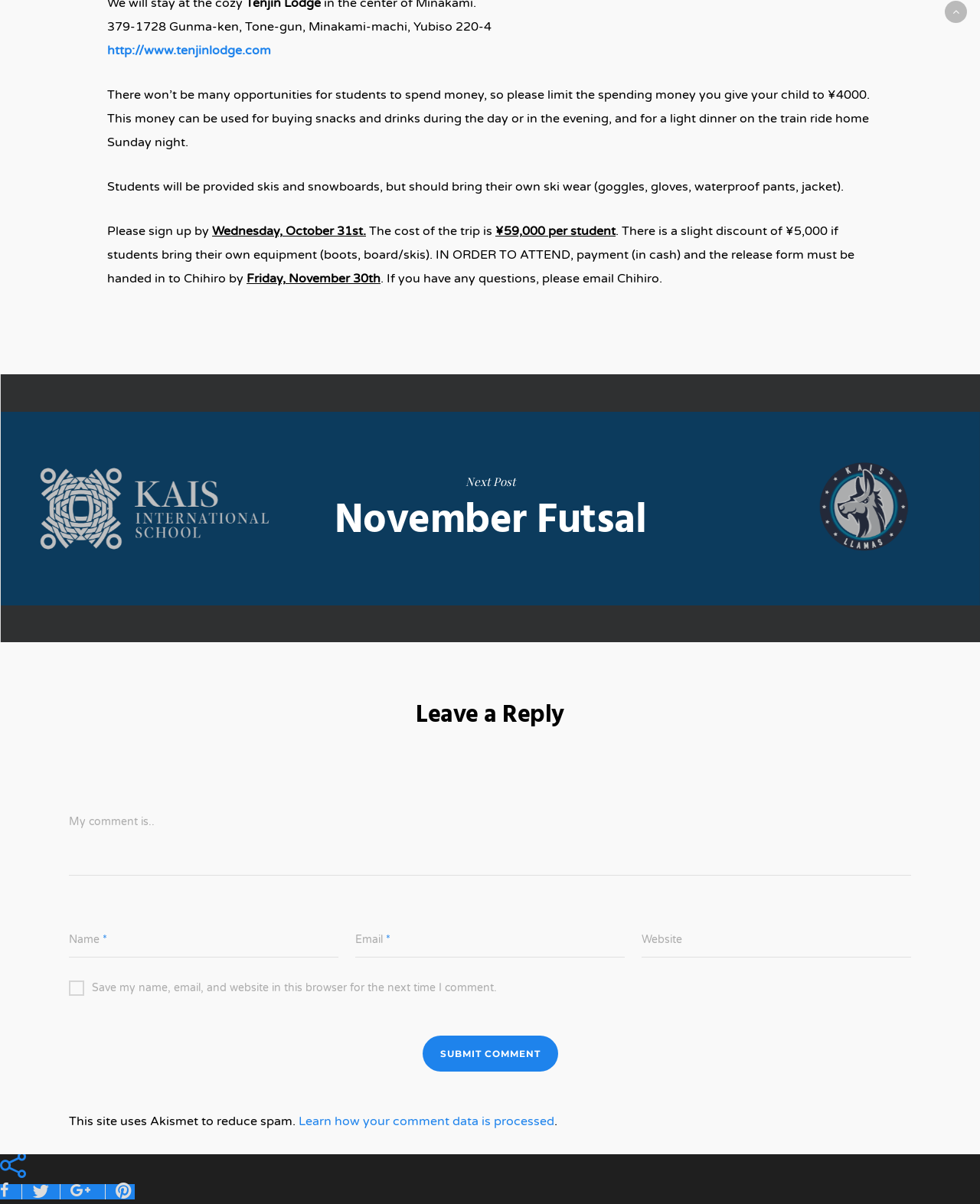Find the bounding box coordinates for the element described here: "http://www.tenjinlodge.com".

[0.109, 0.036, 0.277, 0.049]